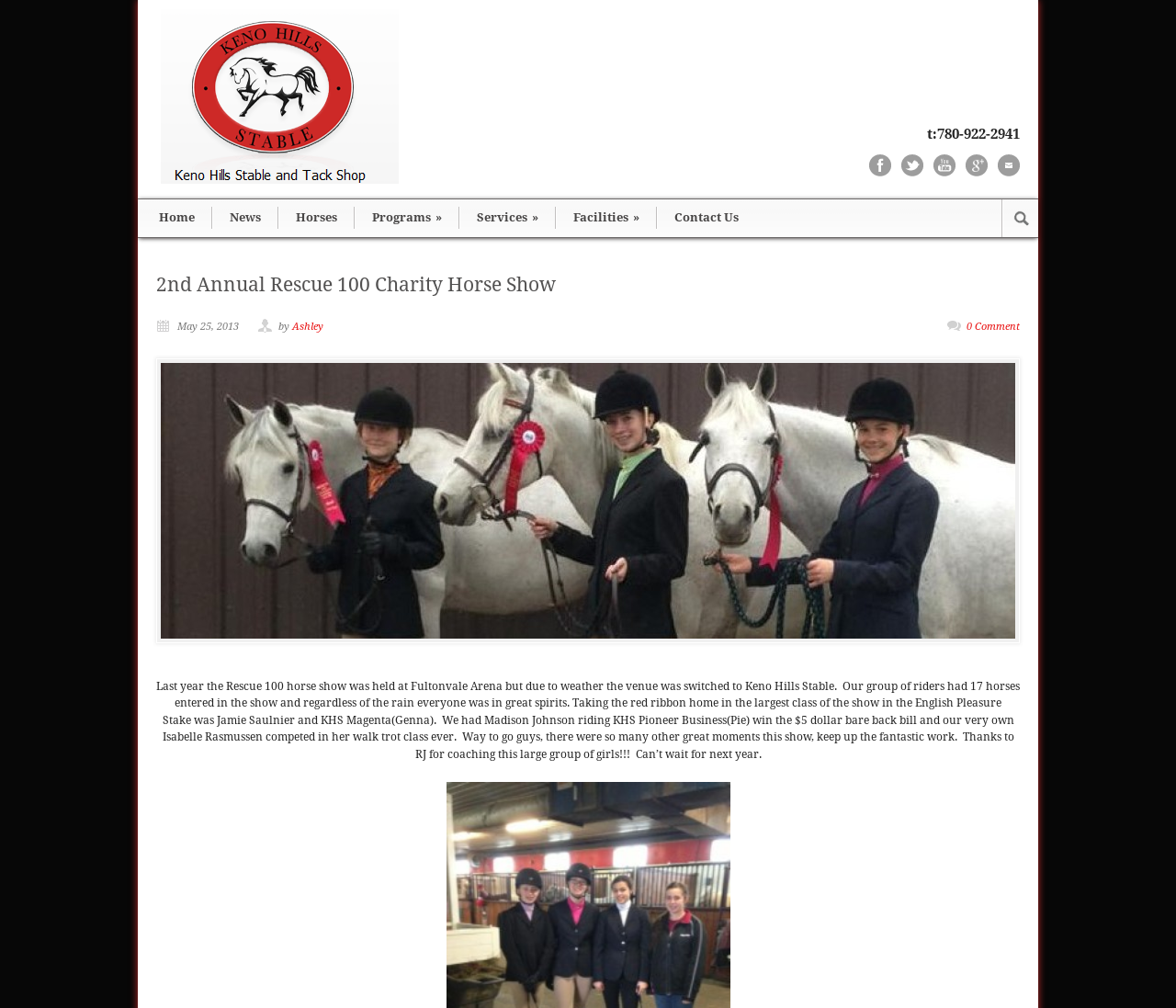How many horses were entered in the show by the group of riders?
Please give a detailed and elaborate answer to the question based on the image.

I found the information by reading the StaticText element with the OCR text that mentions the number of horses entered in the show, located at [0.133, 0.674, 0.867, 0.755].